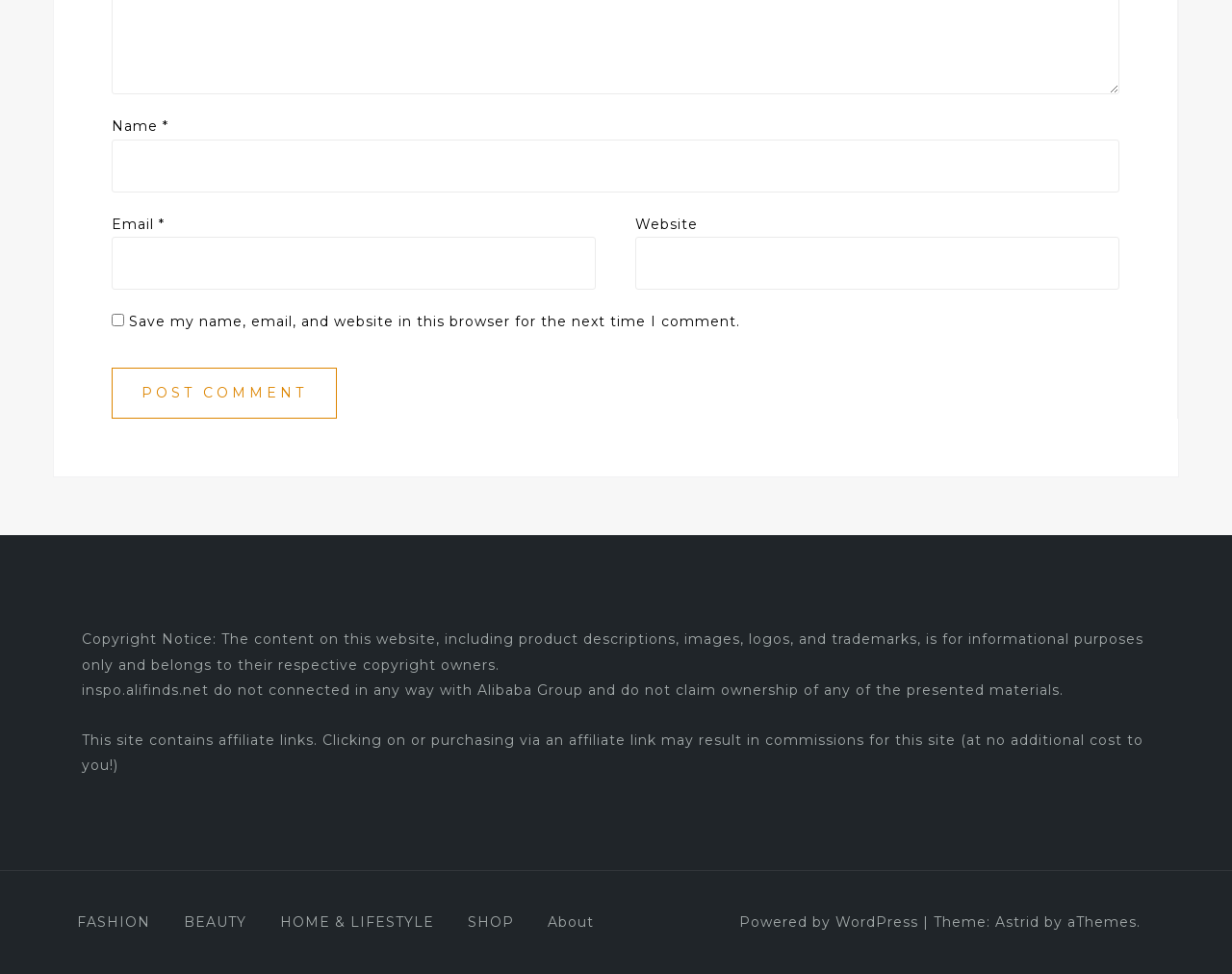Using the element description: "name="submit" value="Post Comment"", determine the bounding box coordinates for the specified UI element. The coordinates should be four float numbers between 0 and 1, [left, top, right, bottom].

[0.091, 0.378, 0.273, 0.43]